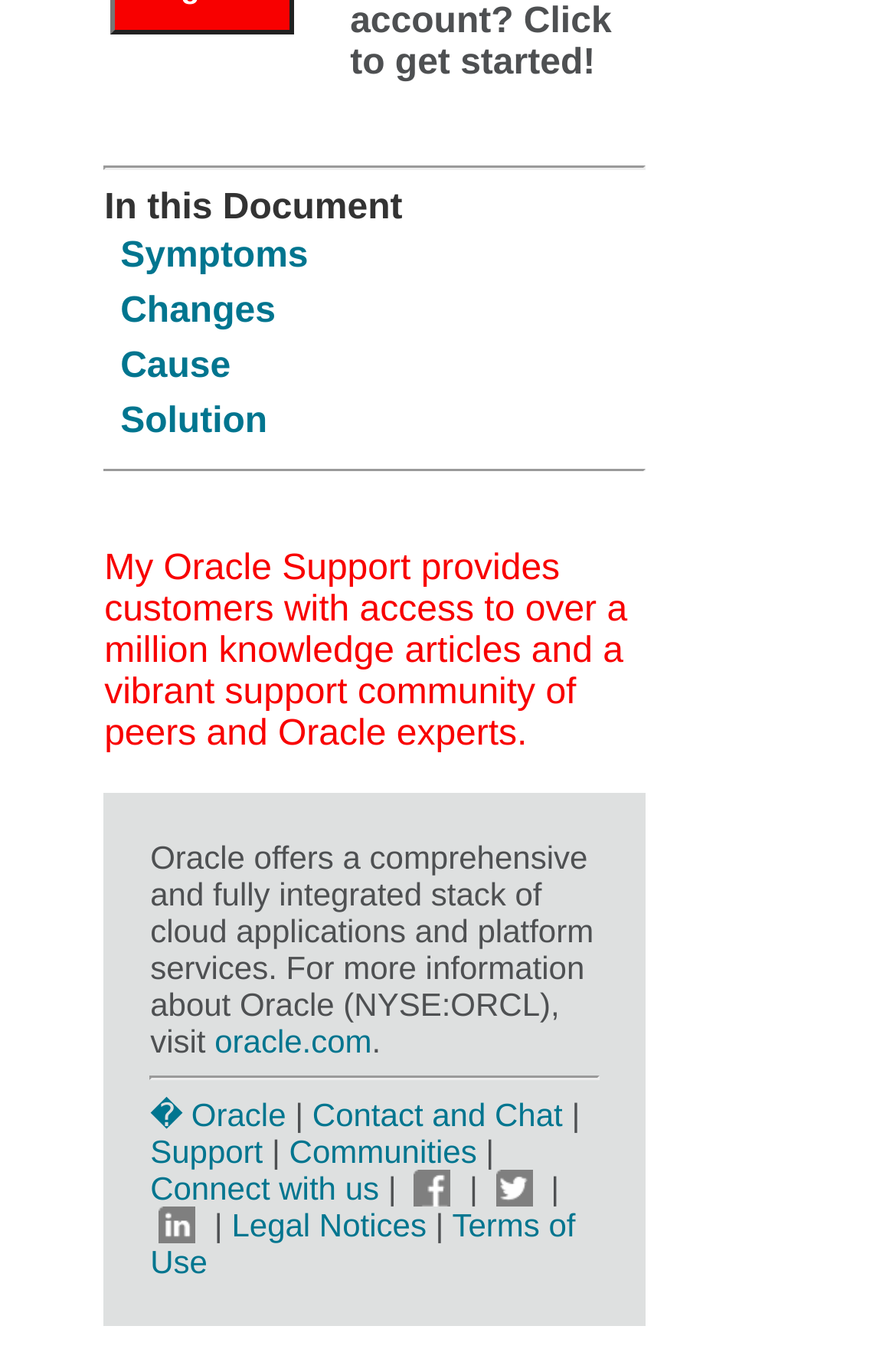Locate the bounding box coordinates of the area where you should click to accomplish the instruction: "Click on Cause".

[0.134, 0.258, 0.257, 0.287]